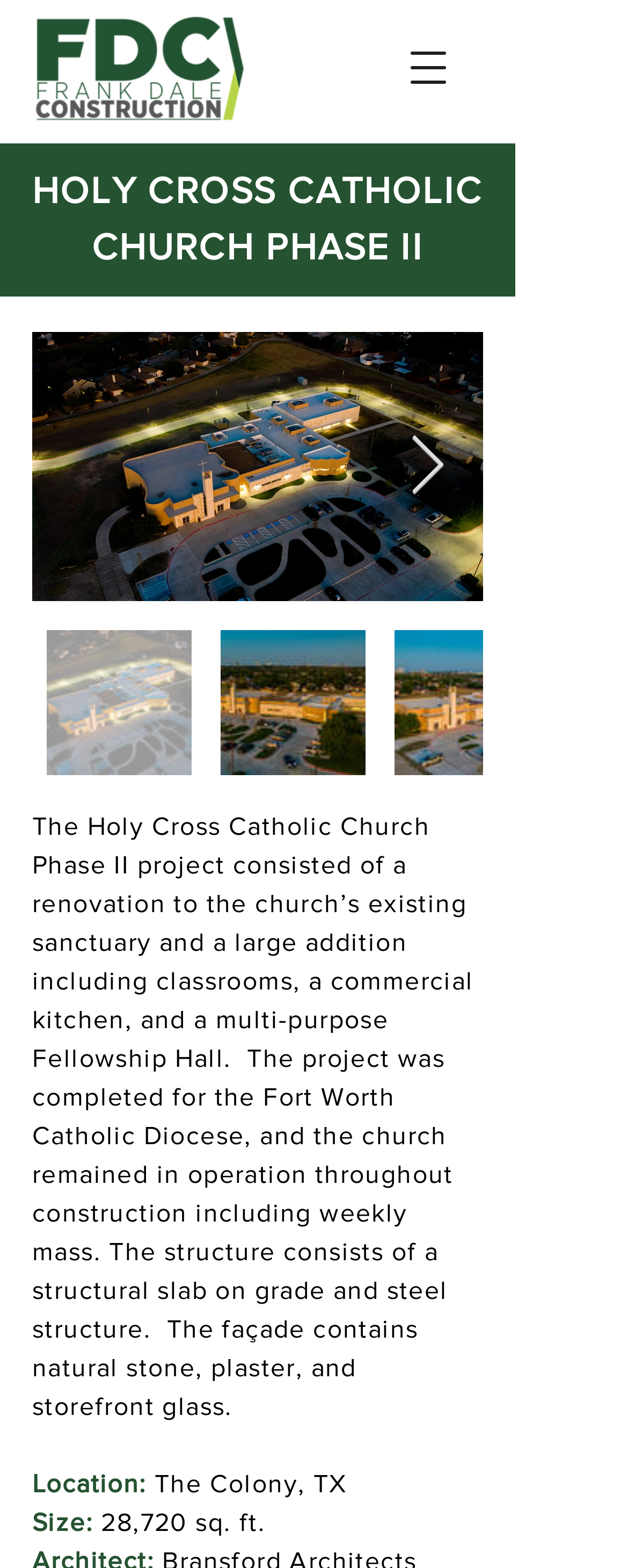What is the size of the church project?
Using the image as a reference, give an elaborate response to the question.

I found this answer by examining the static text elements on the webpage, where it is mentioned that the size of the project is 28,720 square feet.